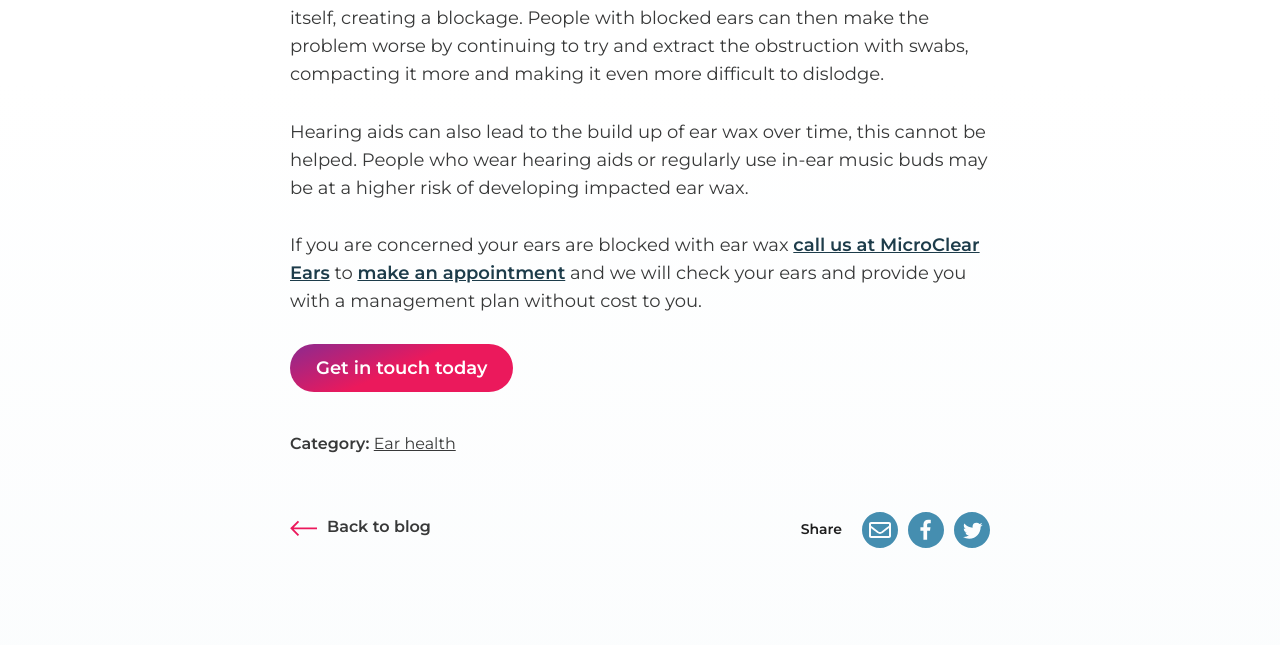Provide a one-word or one-phrase answer to the question:
What is the purpose of the appointment?

Get a management plan